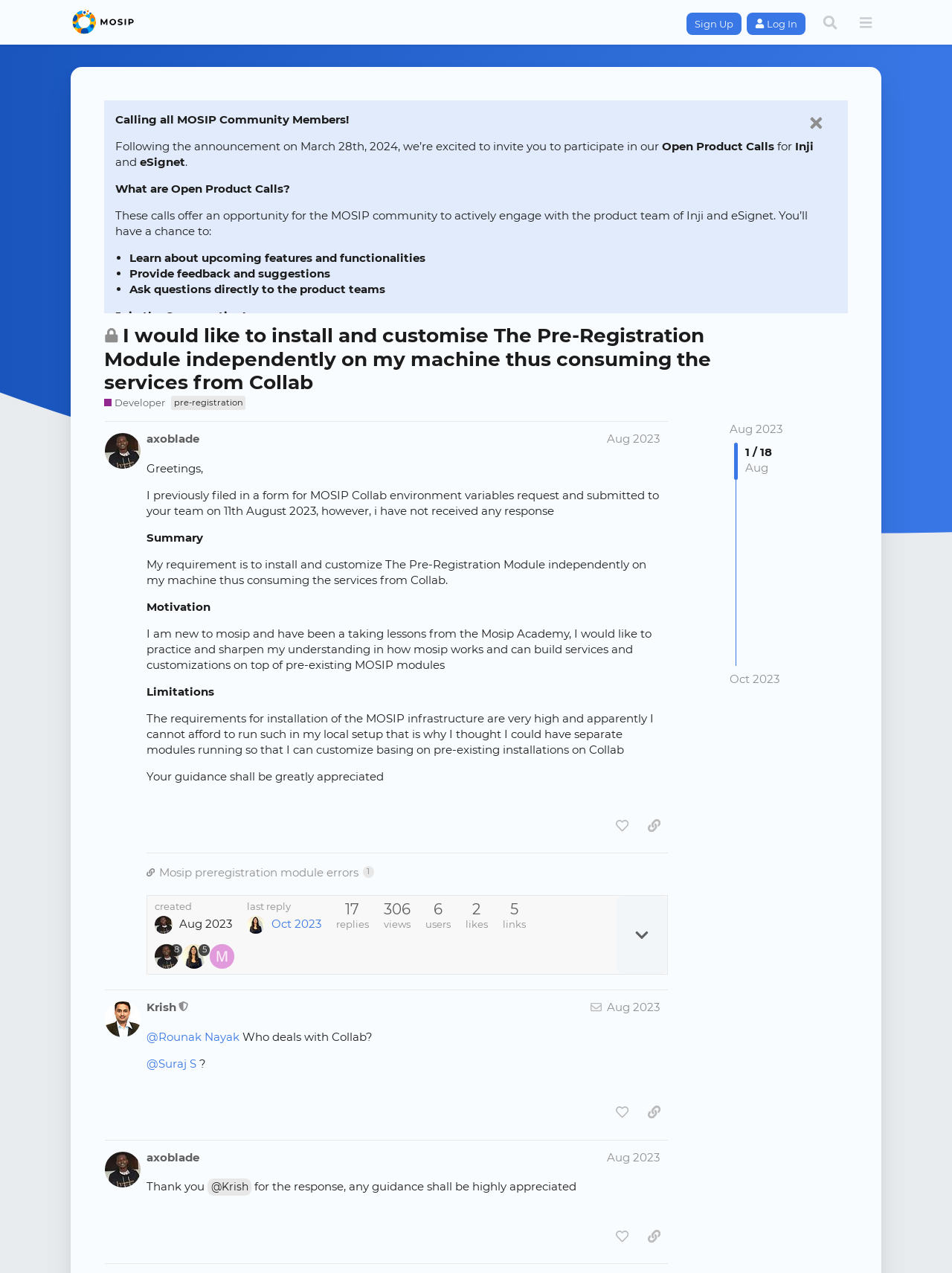Answer the question below in one word or phrase:
What is the purpose of Open Product Calls?

Engage with product teams